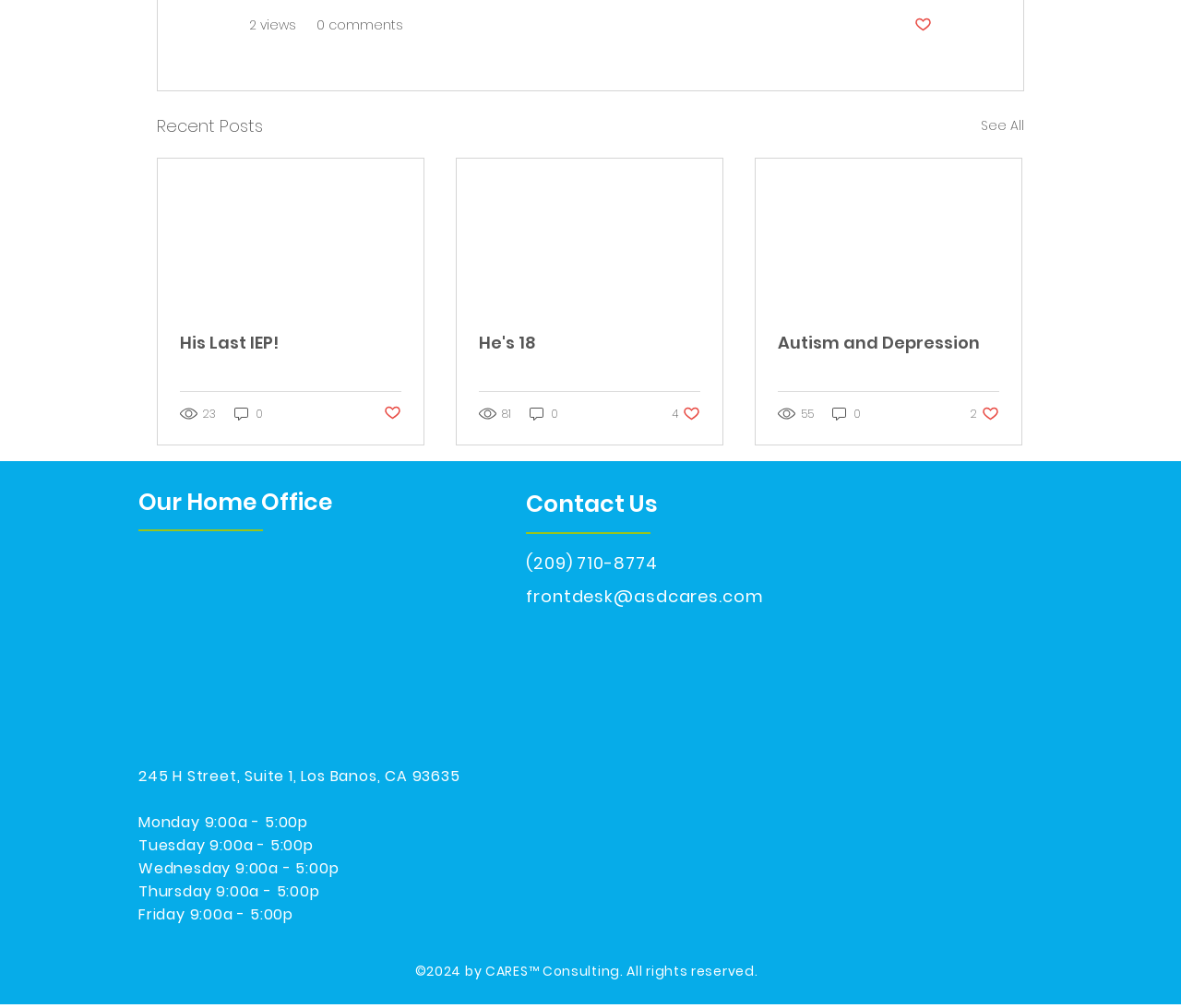Find the bounding box coordinates for the element that must be clicked to complete the instruction: "See all posts". The coordinates should be four float numbers between 0 and 1, indicated as [left, top, right, bottom].

[0.83, 0.111, 0.867, 0.138]